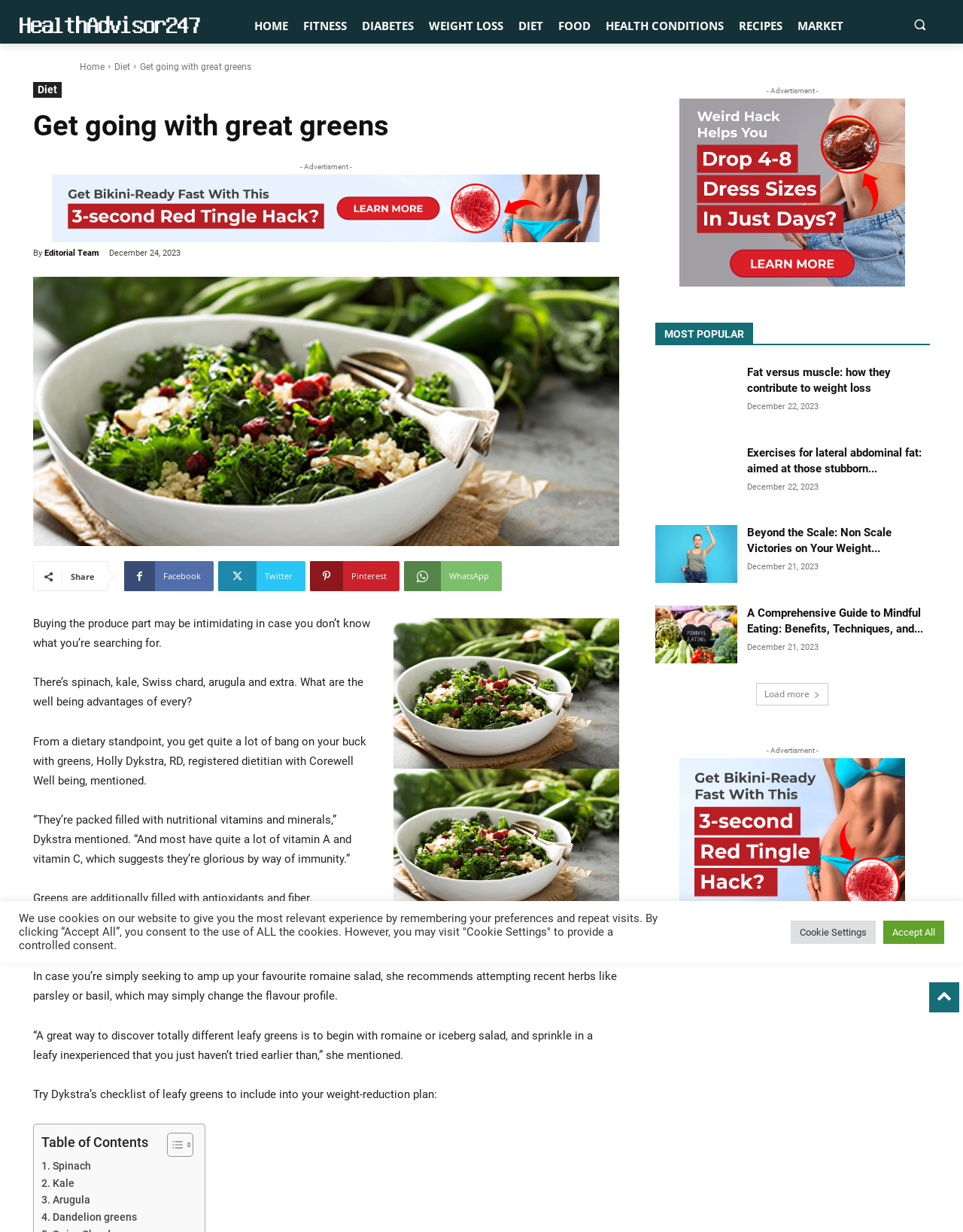Please identify the bounding box coordinates of the region to click in order to complete the task: "Share on Facebook". The coordinates must be four float numbers between 0 and 1, specified as [left, top, right, bottom].

[0.129, 0.456, 0.222, 0.48]